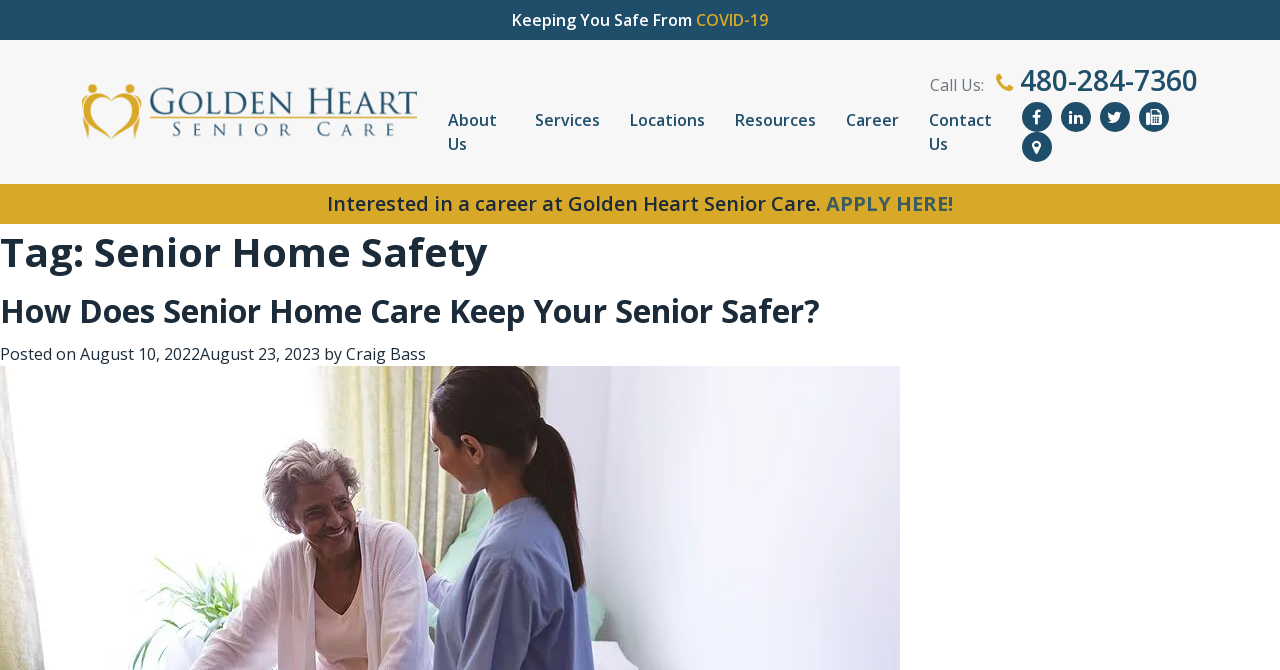Determine the bounding box coordinates for the area that should be clicked to carry out the following instruction: "Visit the About Us page".

[0.338, 0.149, 0.406, 0.245]